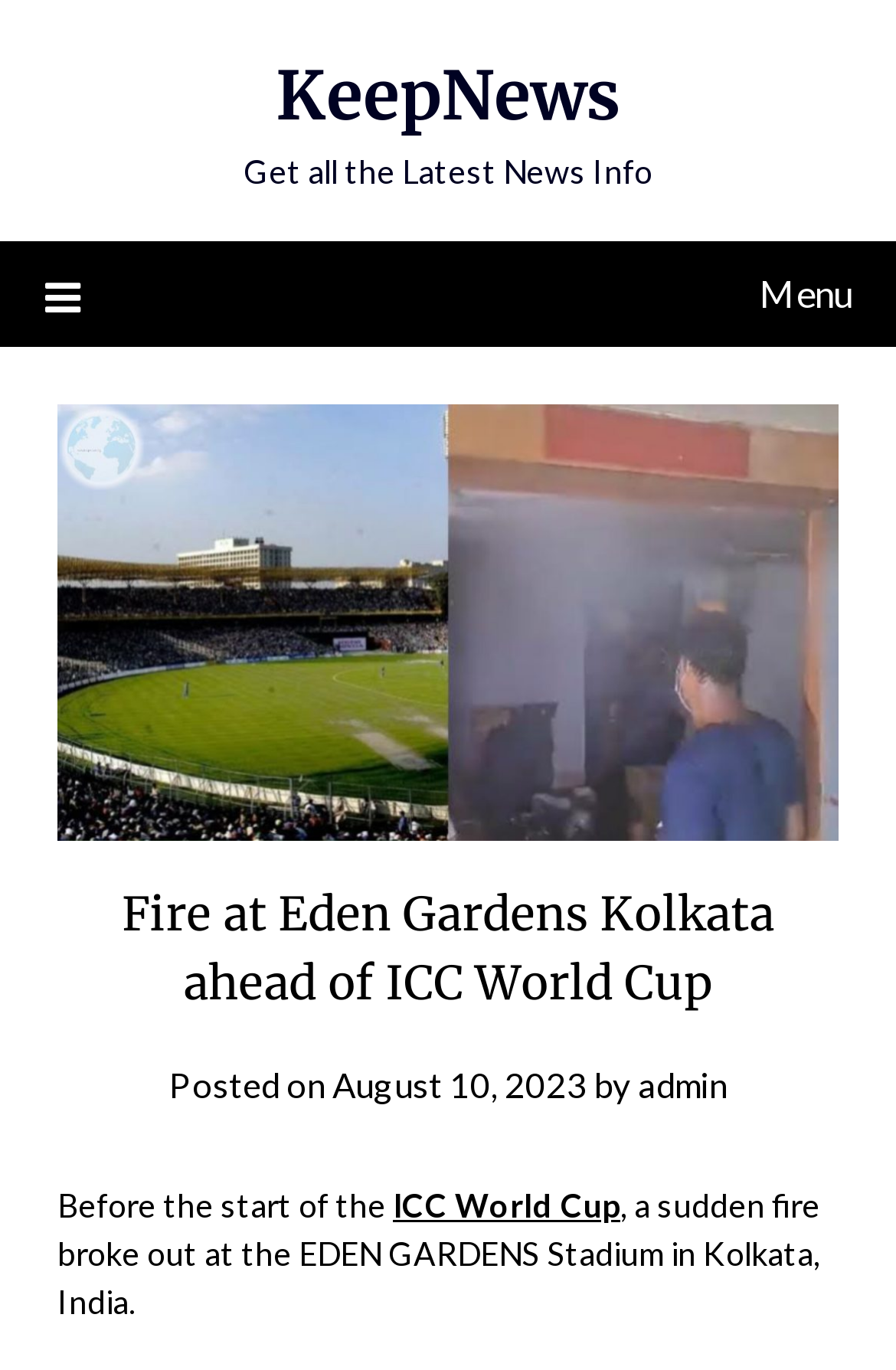Ascertain the bounding box coordinates for the UI element detailed here: "August 10, 2023August 10, 2023". The coordinates should be provided as [left, top, right, bottom] with each value being a float between 0 and 1.

[0.371, 0.777, 0.655, 0.807]